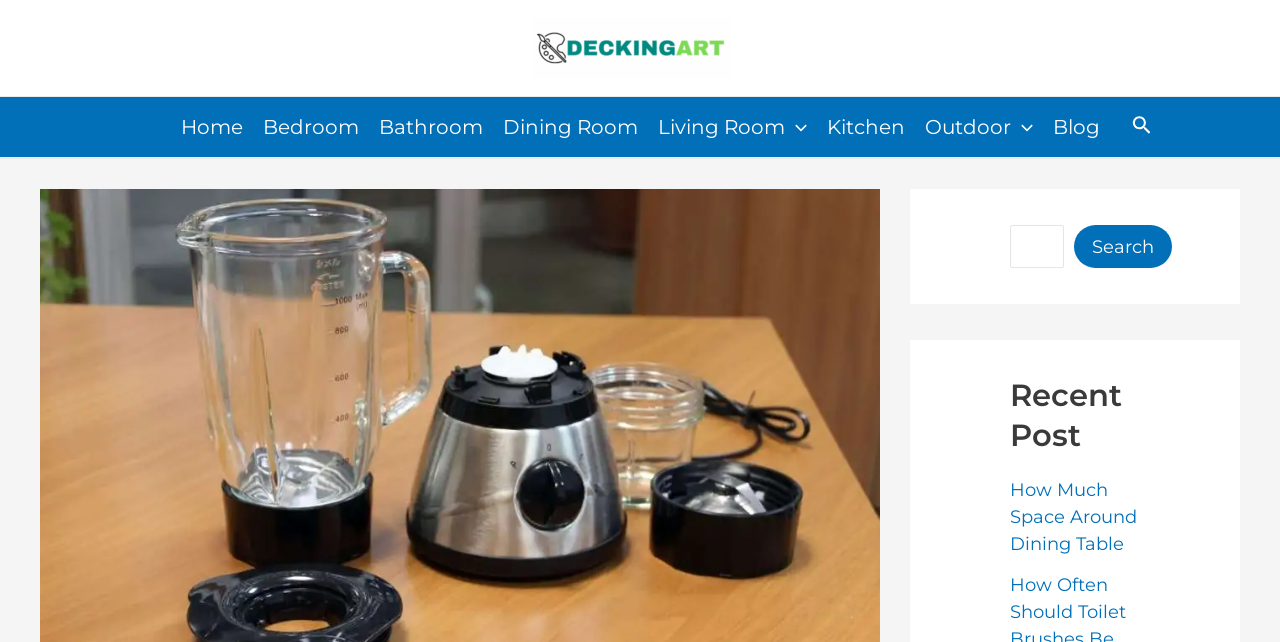Bounding box coordinates are specified in the format (top-left x, top-left y, bottom-right x, bottom-right y). All values are floating point numbers bounded between 0 and 1. Please provide the bounding box coordinate of the region this sentence describes: parent_node: Search name="s"

[0.789, 0.35, 0.831, 0.418]